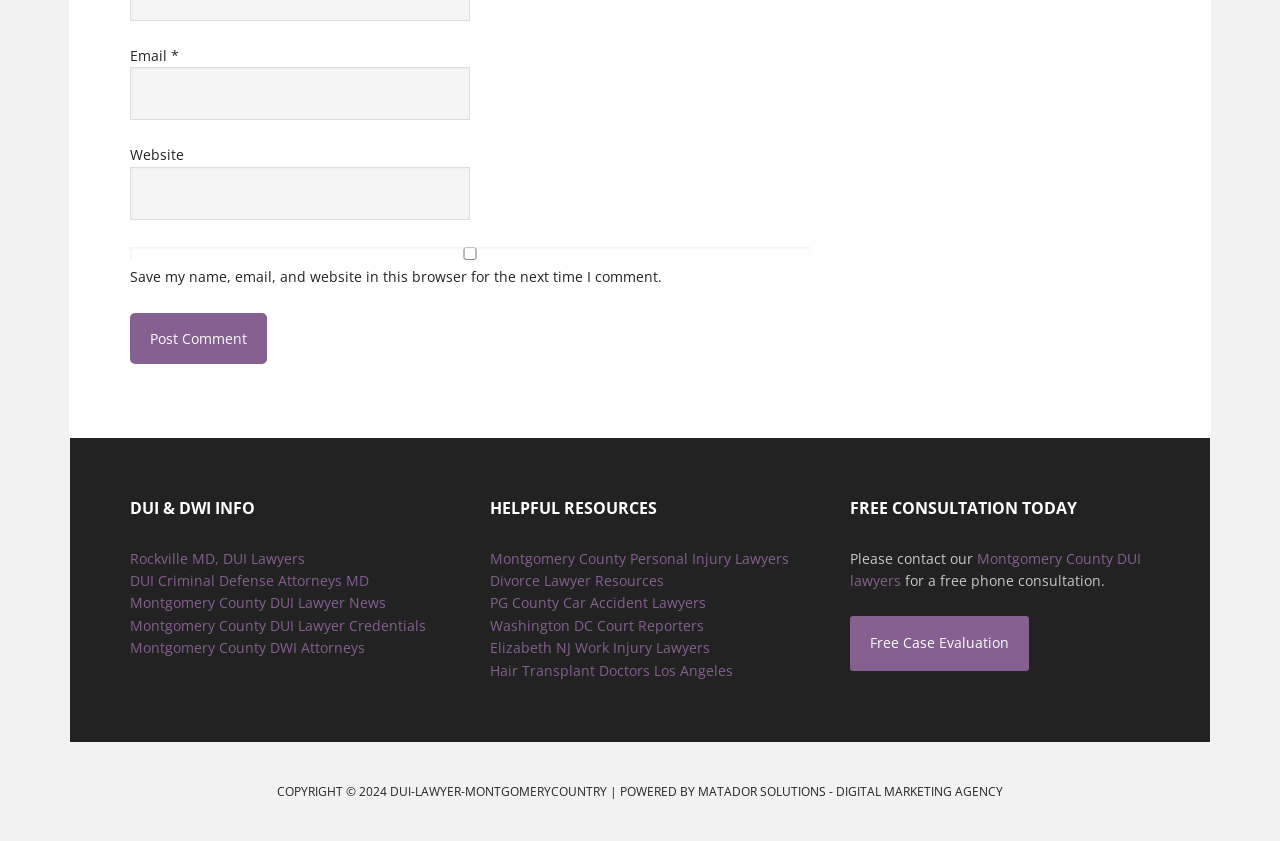Please specify the bounding box coordinates in the format (top-left x, top-left y, bottom-right x, bottom-right y), with values ranging from 0 to 1. Identify the bounding box for the UI component described as follows: Rockville MD, DUI Lawyers

[0.102, 0.652, 0.238, 0.675]